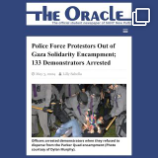Use the information in the screenshot to answer the question comprehensively: What is the name of the publication?

The image features a news article published by The Oracle, which is the name of the publication.